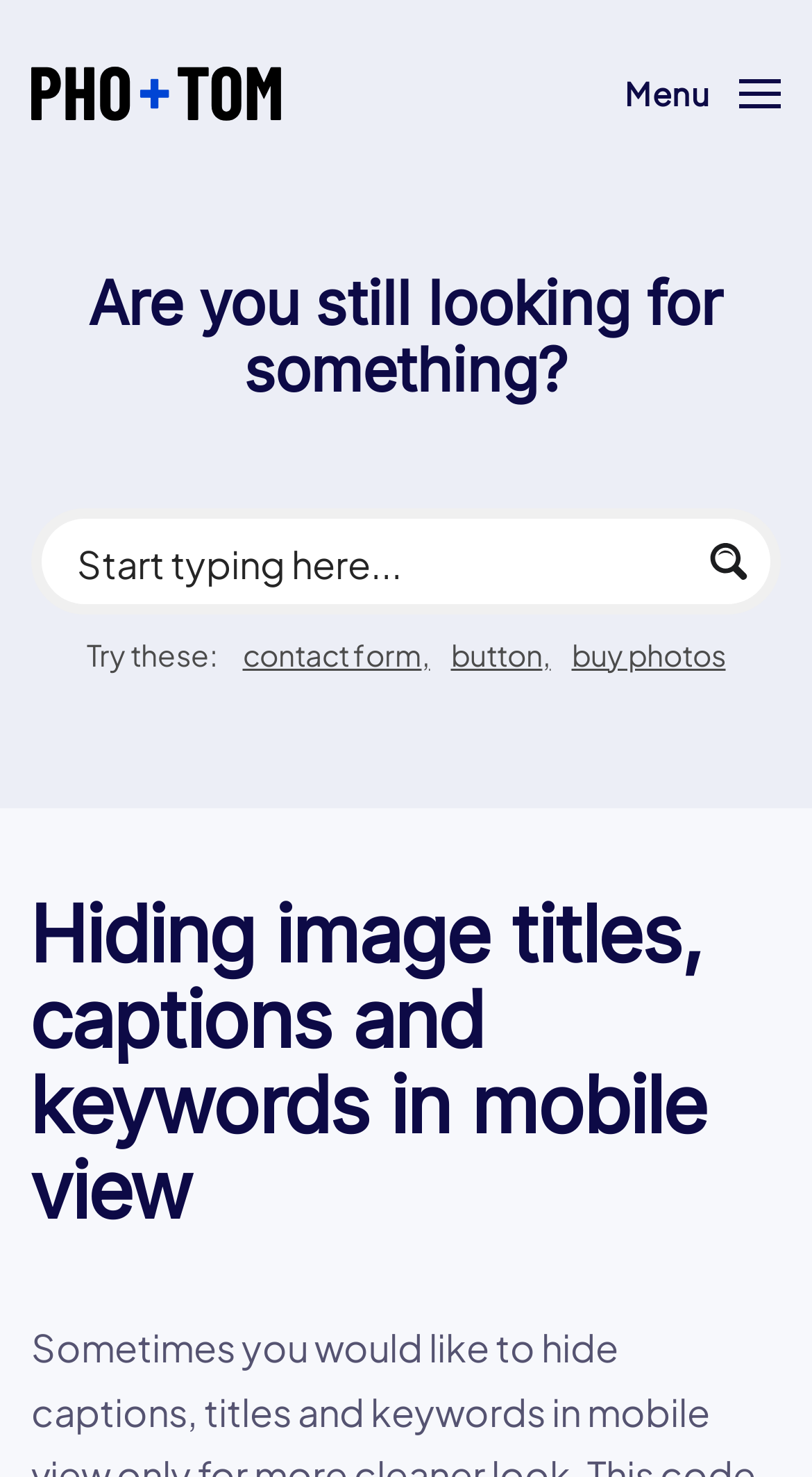Generate the title text from the webpage.

Hiding image titles, captions and keywords in mobile view